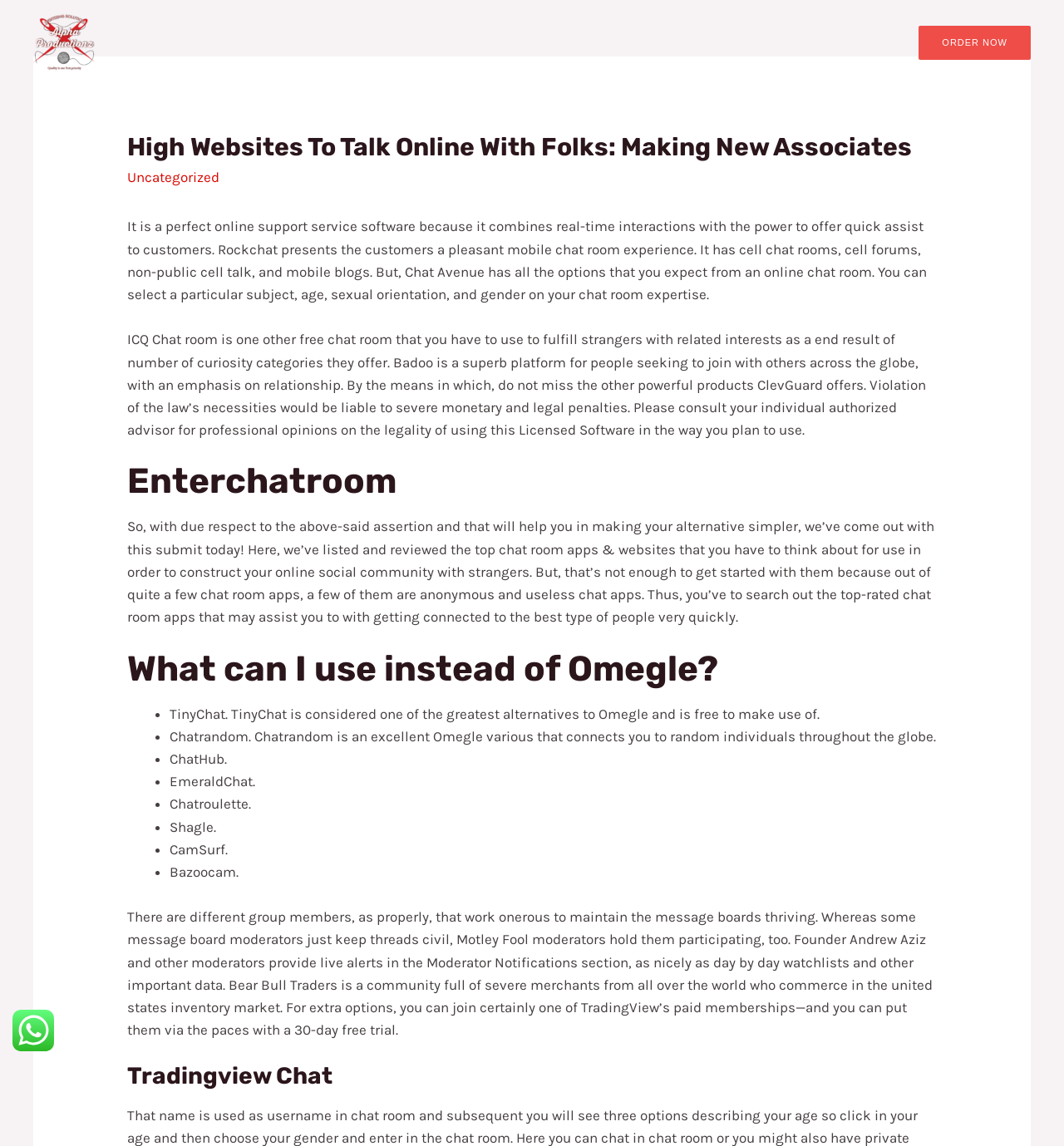Determine which piece of text is the heading of the webpage and provide it.

High Websites To Talk Online With Folks: Making New Associates